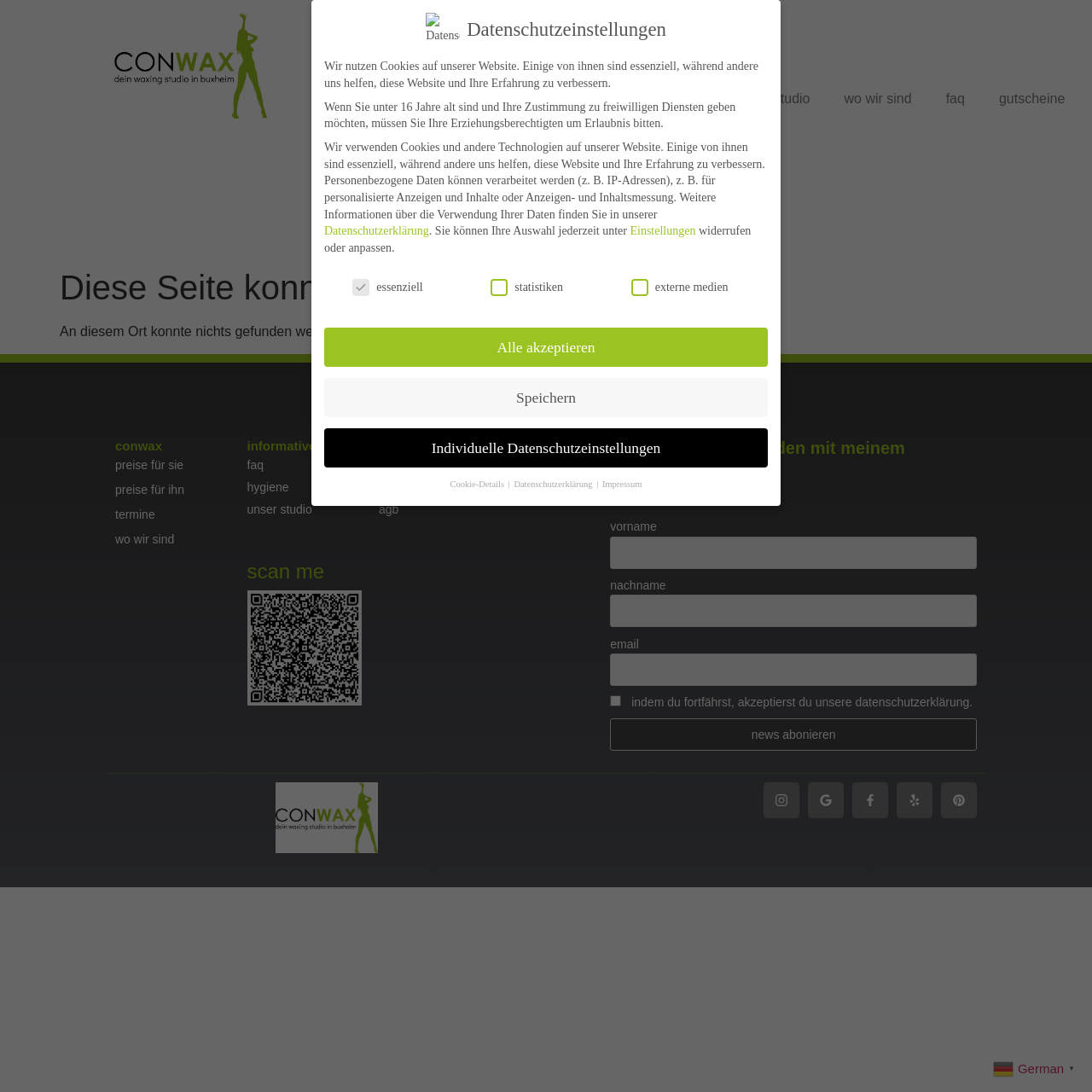Extract the heading text from the webpage.

Diese Seite konnte nicht gefunden werden.